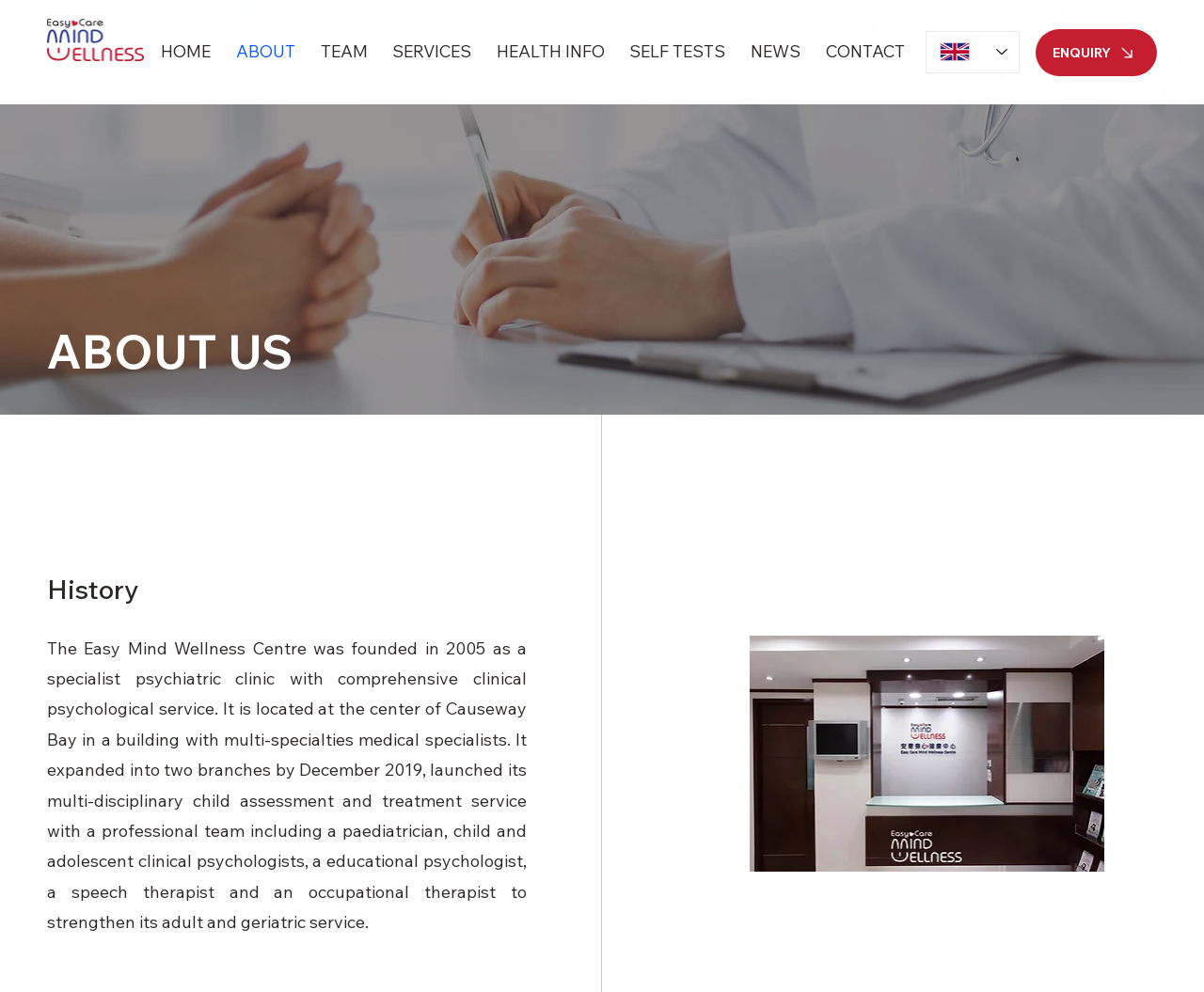Using the details from the image, please elaborate on the following question: What is the purpose of the language selector?

I found the answer by looking at the combobox element with the text 'Language Selector - English selected' which suggests that it is used to select the language of the website.